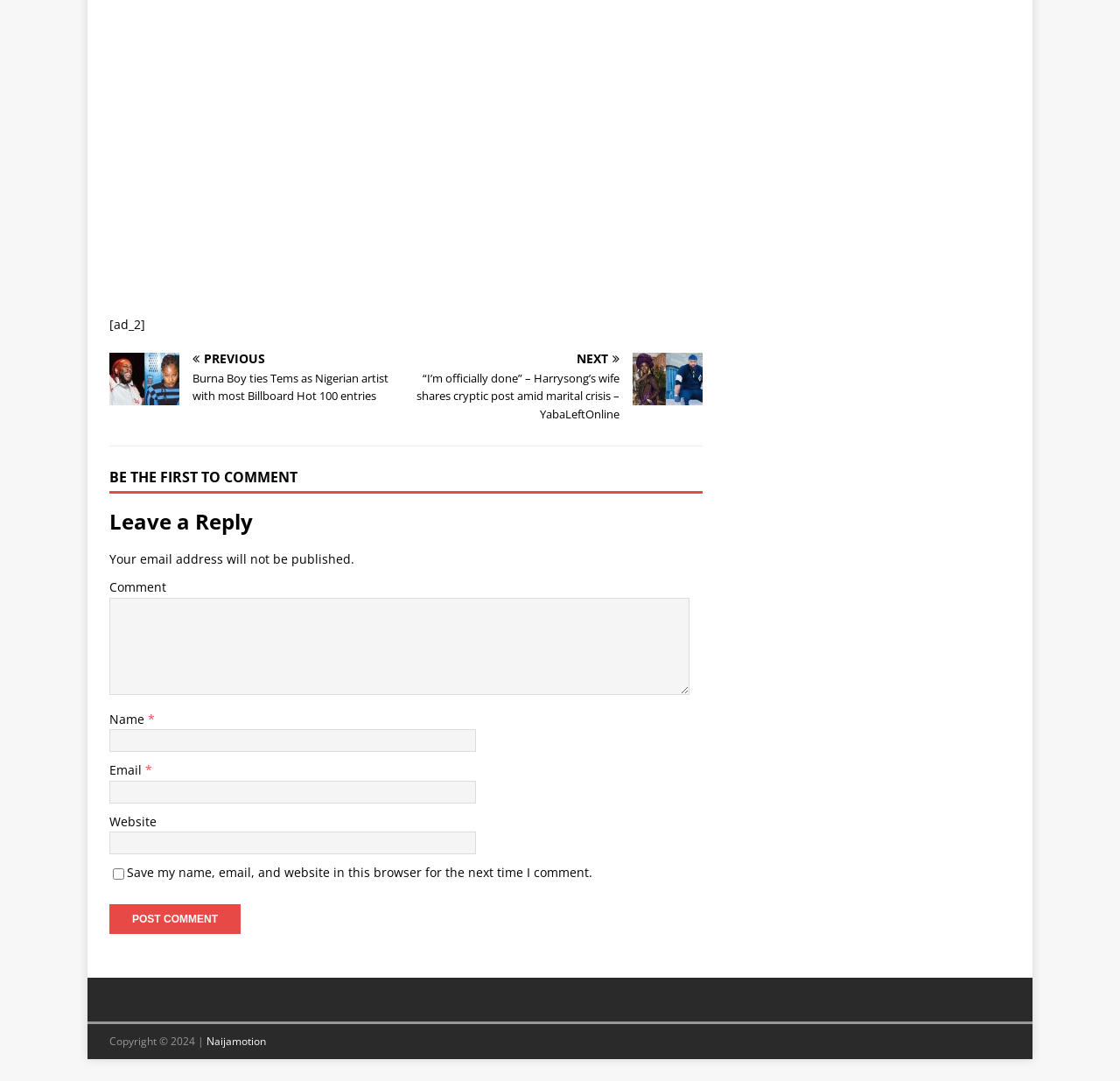What is the topic of the previous article?
Please respond to the question with a detailed and well-explained answer.

The webpage has a link at the top that says 'PREVIOUS Burna Boy ties Tems as Nigerian artist with most Billboard Hot 100 entries'. This suggests that the previous article on the website was about Burna Boy and his achievements on the Billboard Hot 100 chart.